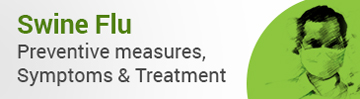Use the information in the screenshot to answer the question comprehensively: What is the individual in the graphic representation wearing?

The caption states that the image features a graphic representation of an individual wearing a face mask, which signifies the importance of prevention during an outbreak.